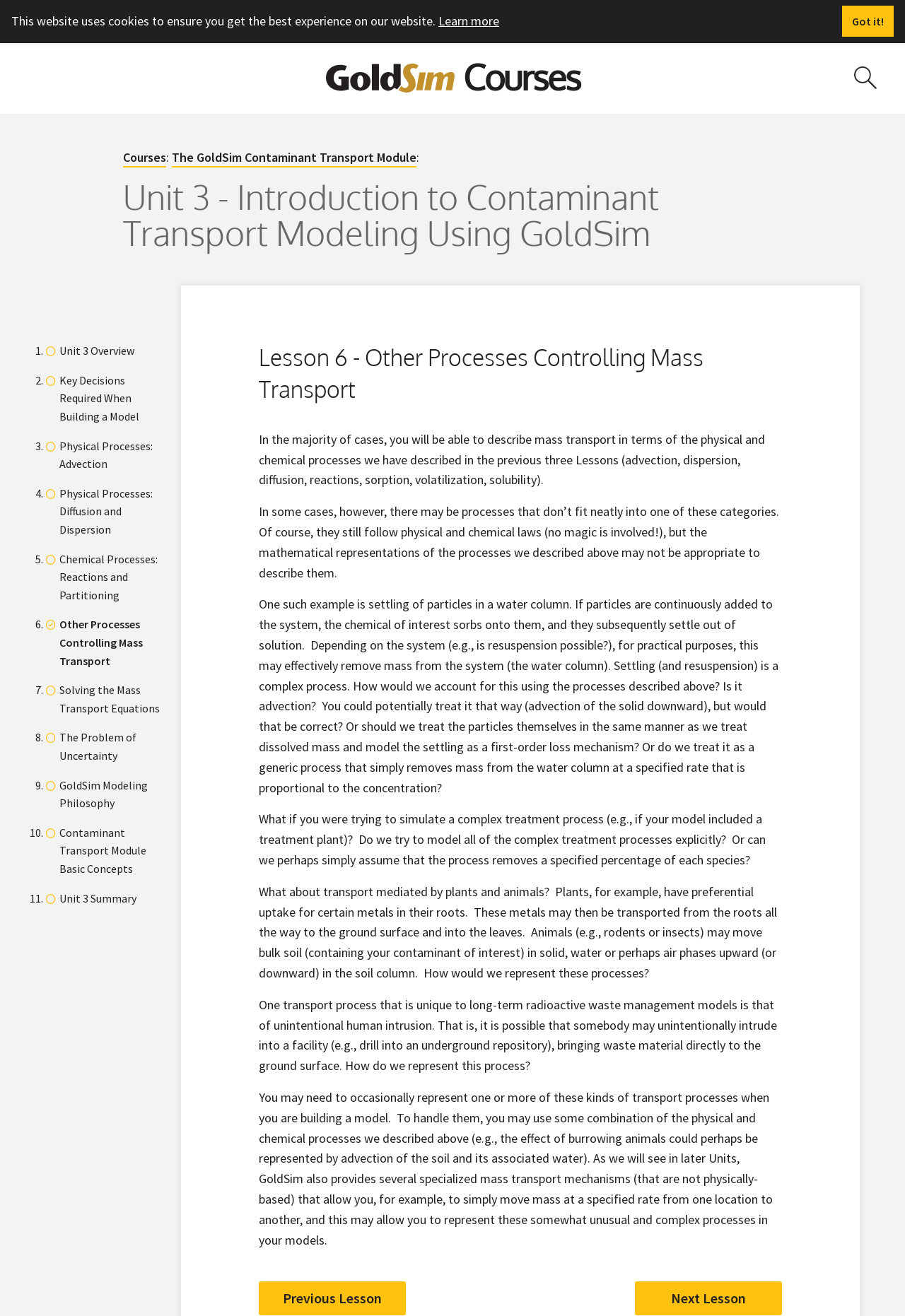Determine the bounding box coordinates for the UI element matching this description: "The Problem of Uncertainty".

[0.066, 0.555, 0.151, 0.58]